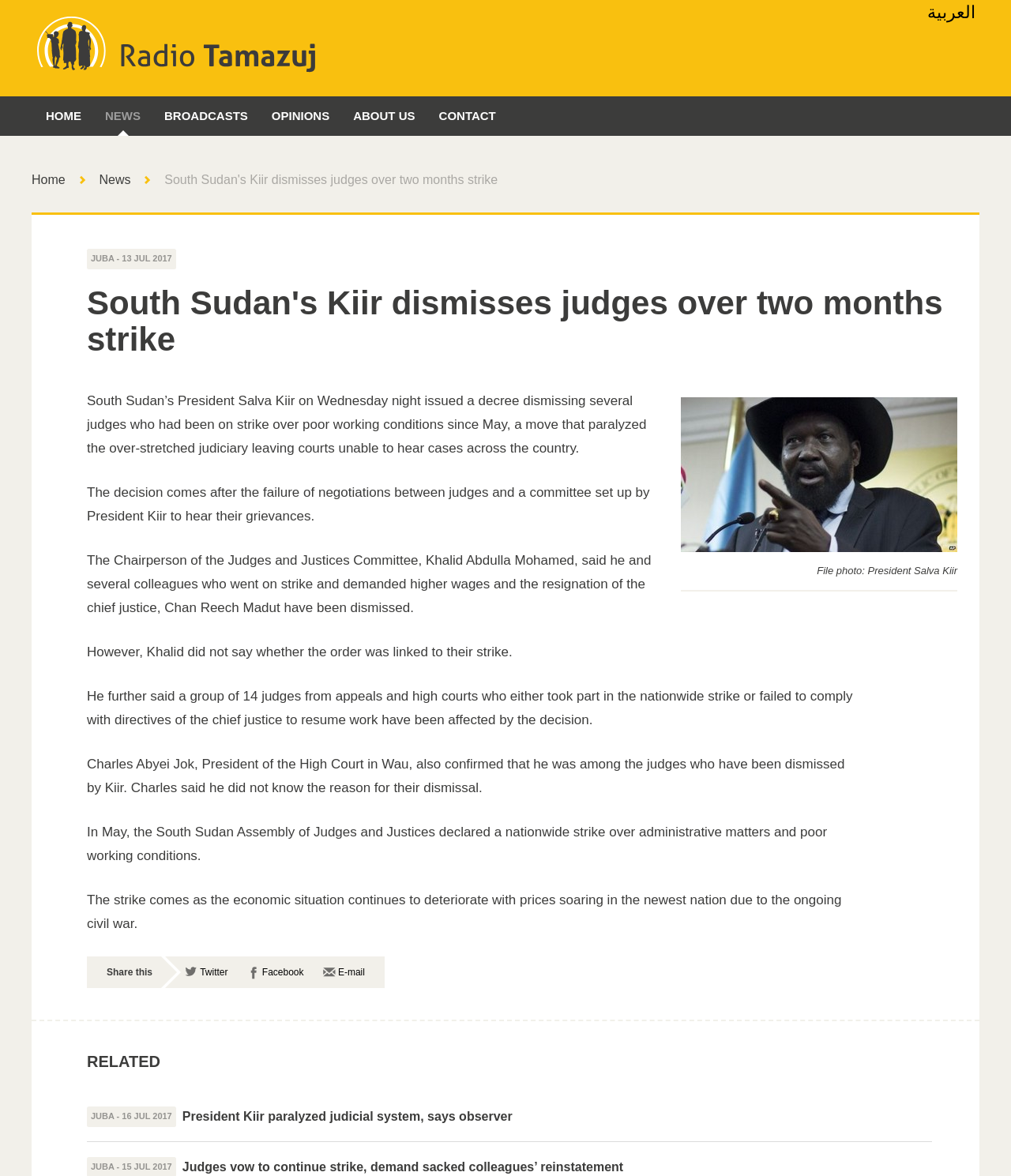Please determine the bounding box coordinates of the element's region to click in order to carry out the following instruction: "Read news". The coordinates should be four float numbers between 0 and 1, i.e., [left, top, right, bottom].

[0.092, 0.082, 0.151, 0.116]